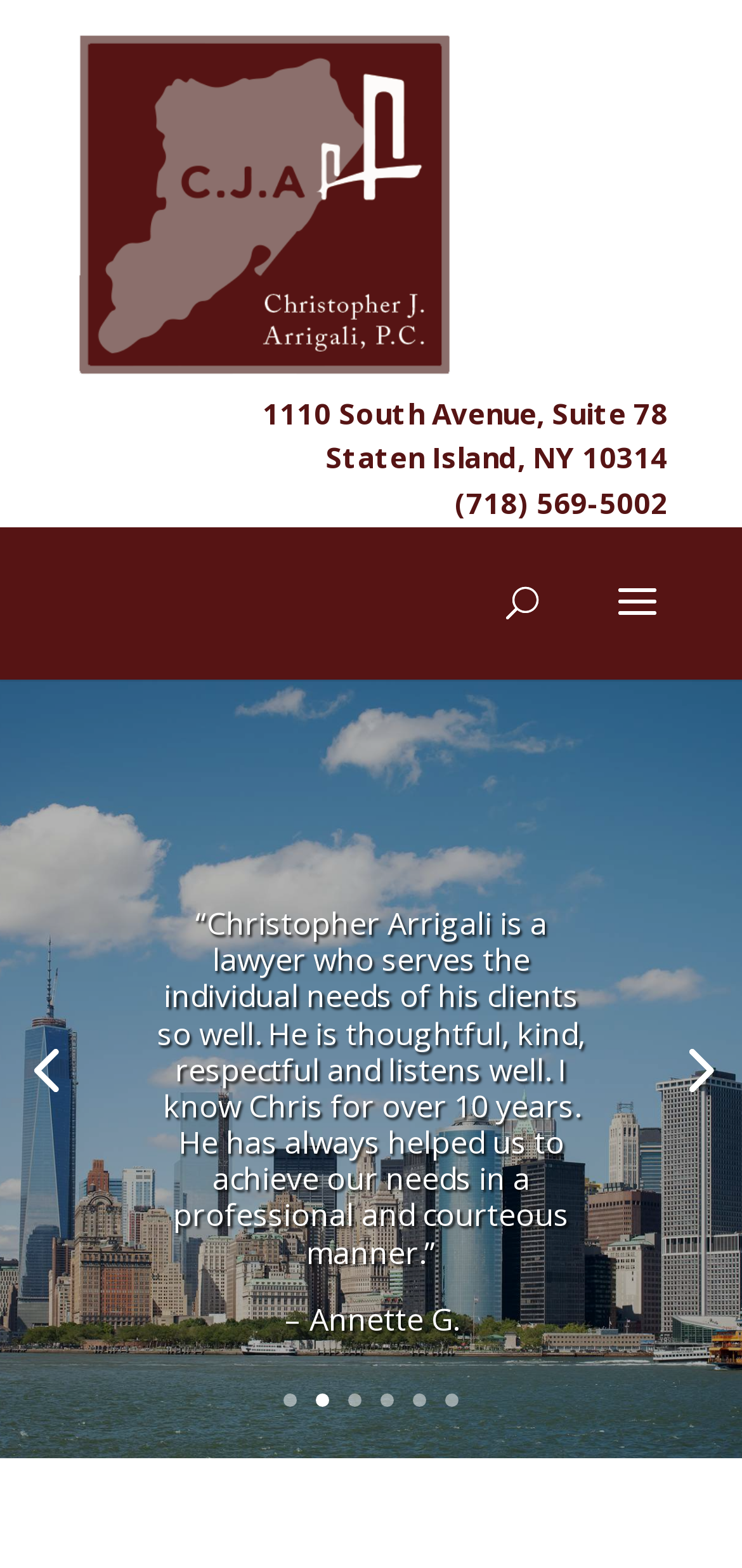What is the principal heading displayed on the webpage?

AREAS OF PRACTICE